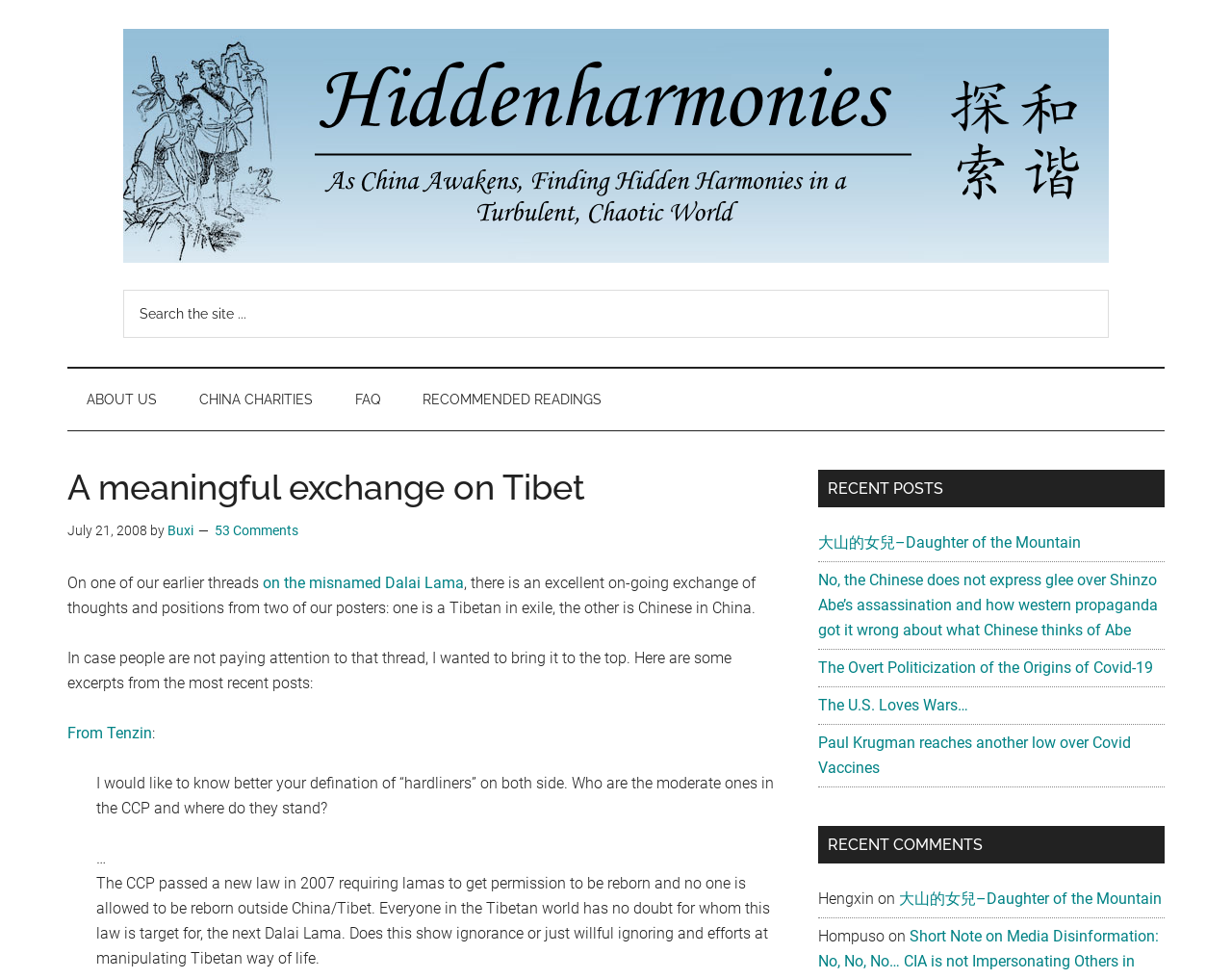Identify the bounding box coordinates for the region of the element that should be clicked to carry out the instruction: "Click on the link to view posts by 'Kitty Smith'". The bounding box coordinates should be four float numbers between 0 and 1, i.e., [left, top, right, bottom].

None